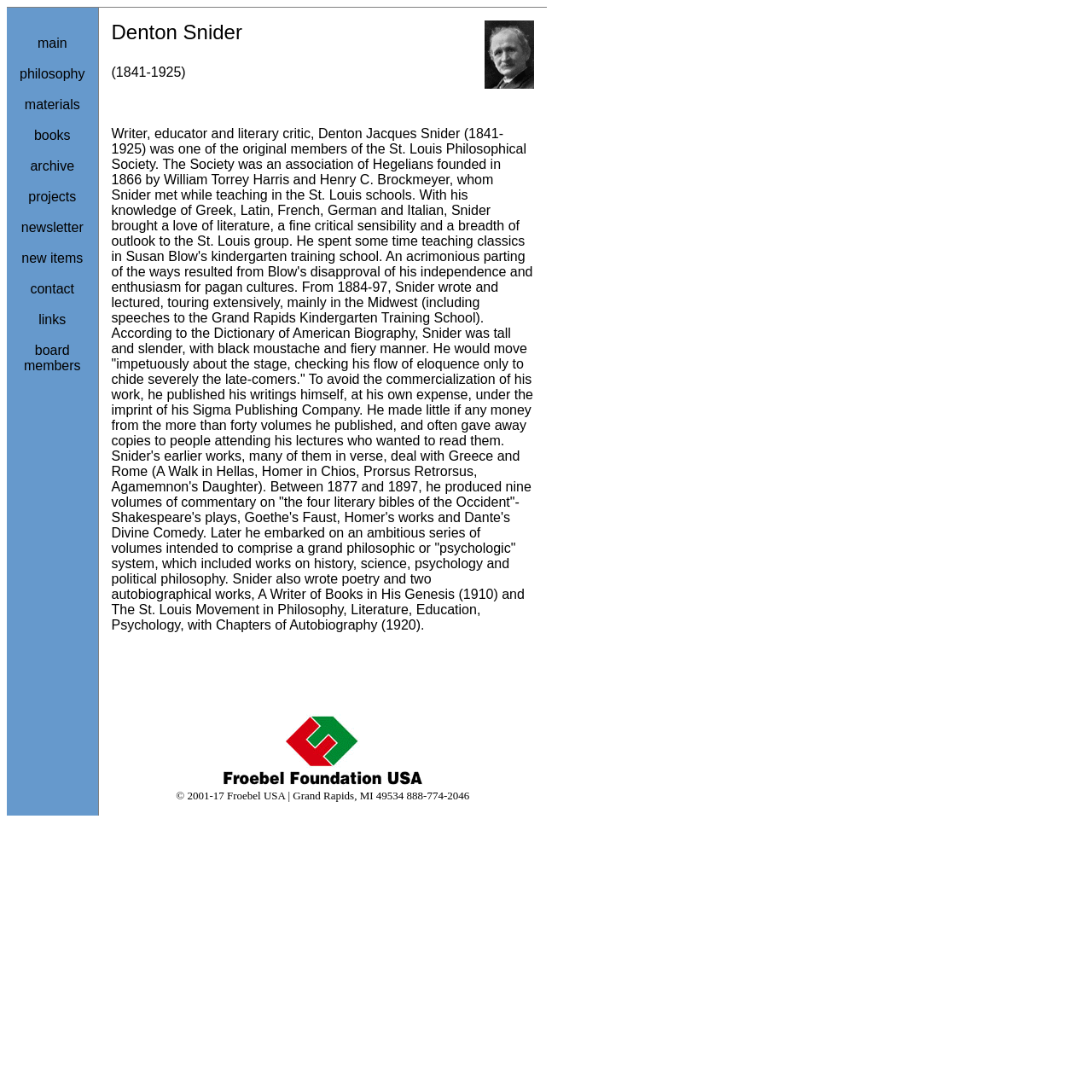Provide a thorough description of this webpage.

The webpage is about Denton Snider, a writer, educator, and literary critic. At the top, there is a table with a row of links, including "main", "philosophy", "materials", "books", "archive", "projects", "newsletter", "new items", "contact", "links", and "board members". These links are aligned horizontally and take up about half of the screen width.

Below the links, there is a large block of text that provides a detailed biography of Denton Snider. The text describes his life, work, and achievements, including his involvement with the St. Louis Philosophical Society, his teaching career, and his writings. The text also mentions his physical appearance and his manner of lecturing.

To the right of the biography text, there is a small image. Further down the page, there is another block of text that continues to describe Snider's writings, including his poetry and autobiographical works. Below this text, there is another image.

At the very bottom of the page, there is a copyright notice with the text "© 2001-17 Froebel USA | Grand Rapids, MI 49534 888-774-2046".